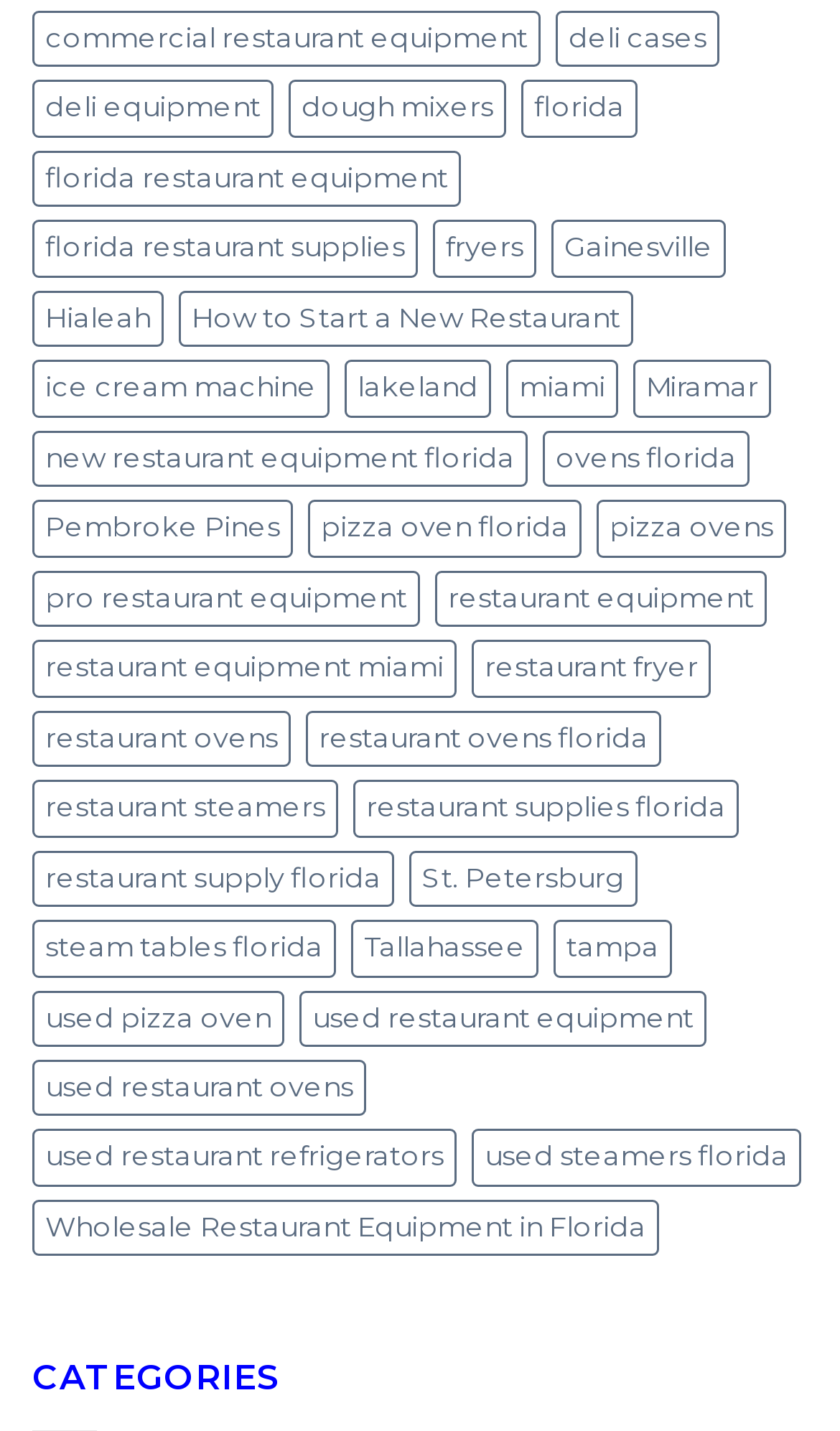Locate the bounding box coordinates of the clickable element to fulfill the following instruction: "Learn how to start a new restaurant". Provide the coordinates as four float numbers between 0 and 1 in the format [left, top, right, bottom].

[0.213, 0.203, 0.754, 0.243]